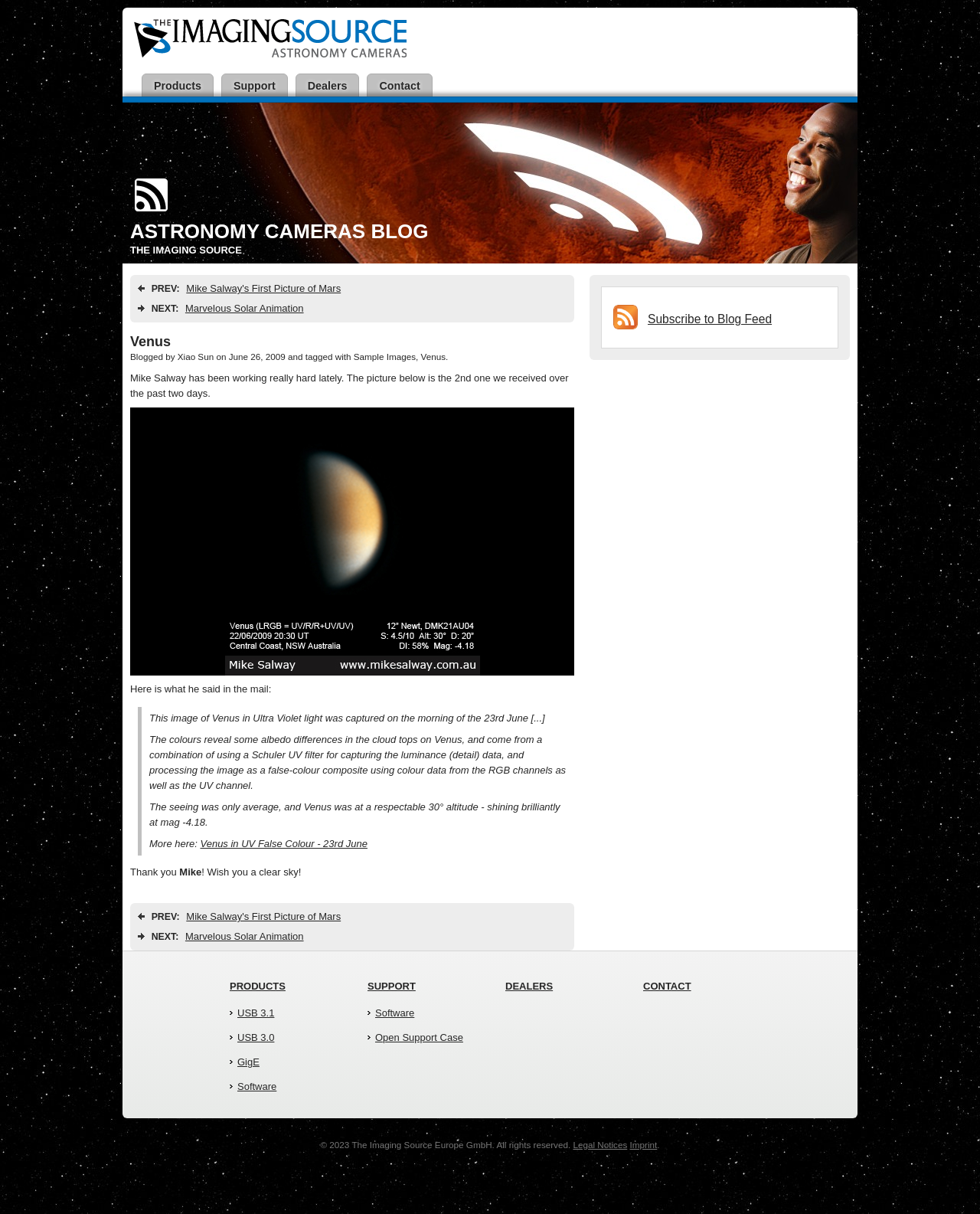Use a single word or phrase to respond to the question:
Who is the author of the blog post?

Xiao Sun